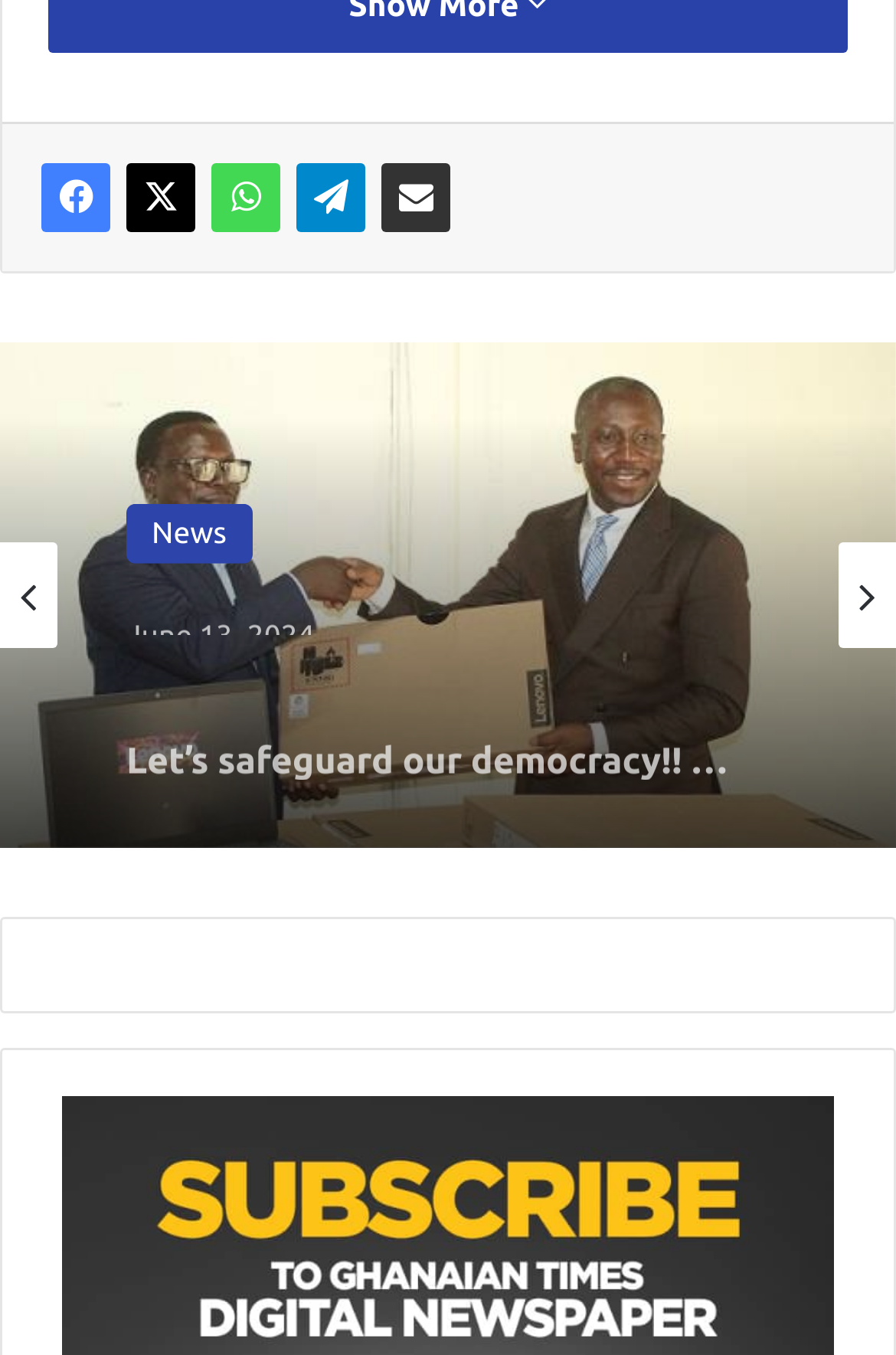Locate the bounding box coordinates of the element I should click to achieve the following instruction: "Click on the link 'Black Stars tipped to qualify for World Cup'".

[0.042, 0.525, 0.324, 0.652]